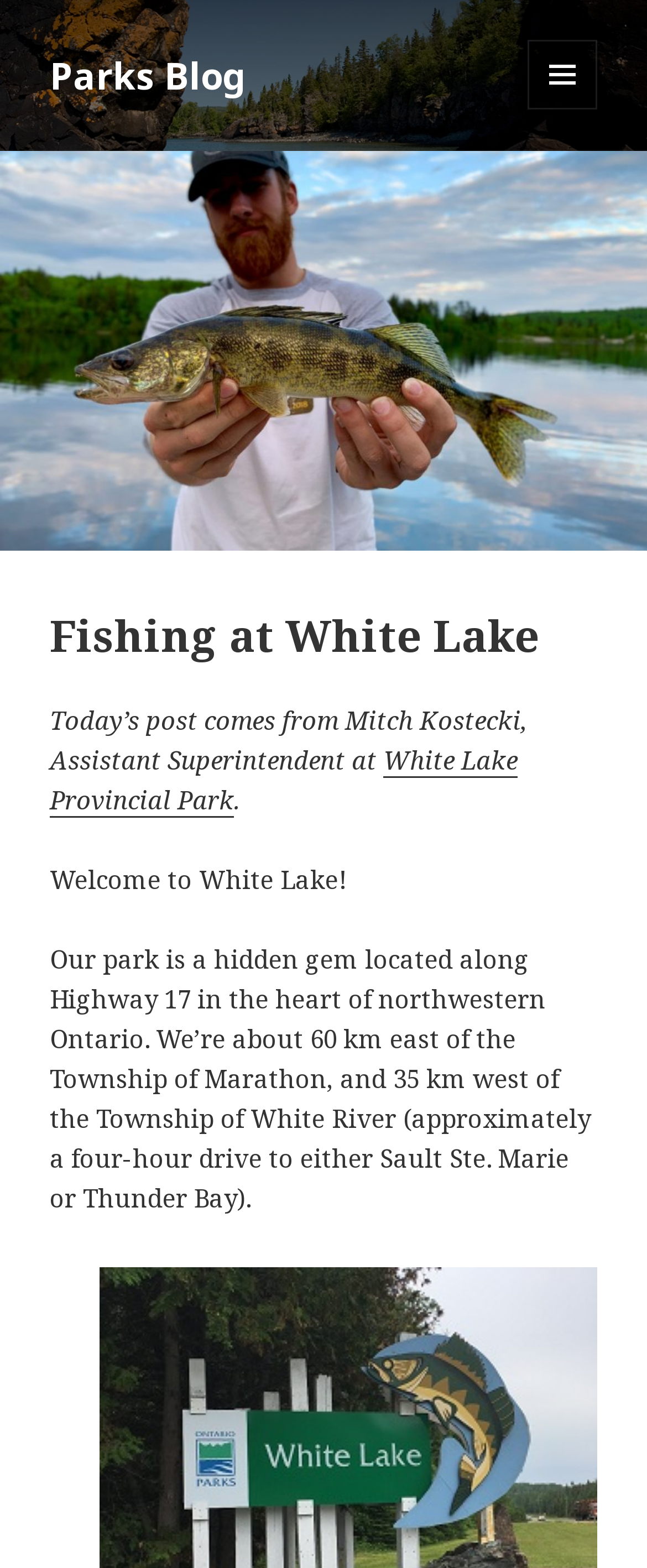Please find the bounding box for the UI component described as follows: "Menu and widgets".

[0.815, 0.025, 0.923, 0.07]